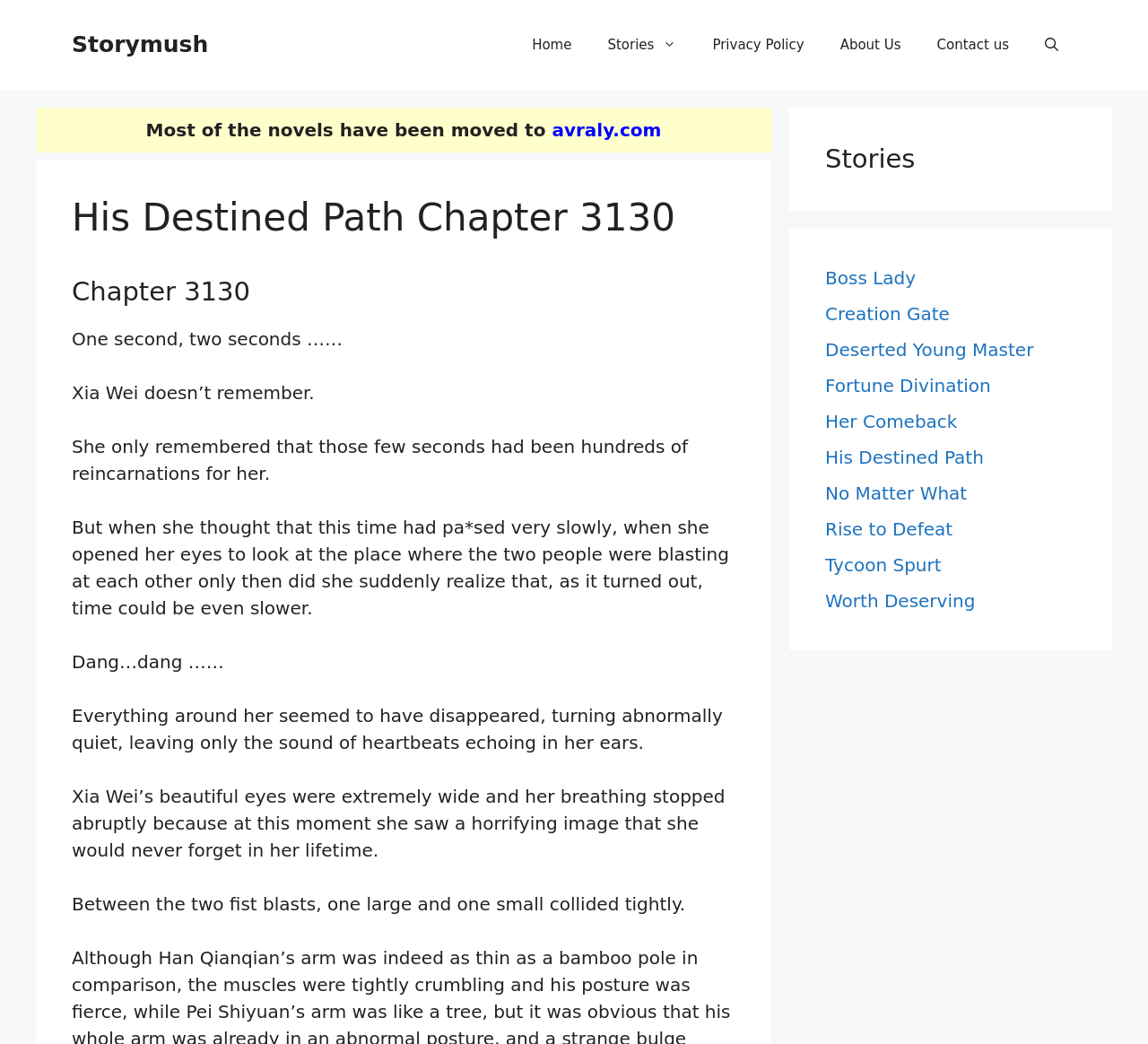Specify the bounding box coordinates of the element's region that should be clicked to achieve the following instruction: "Click the 'Home' link". The bounding box coordinates consist of four float numbers between 0 and 1, in the format [left, top, right, bottom].

[0.448, 0.017, 0.514, 0.069]